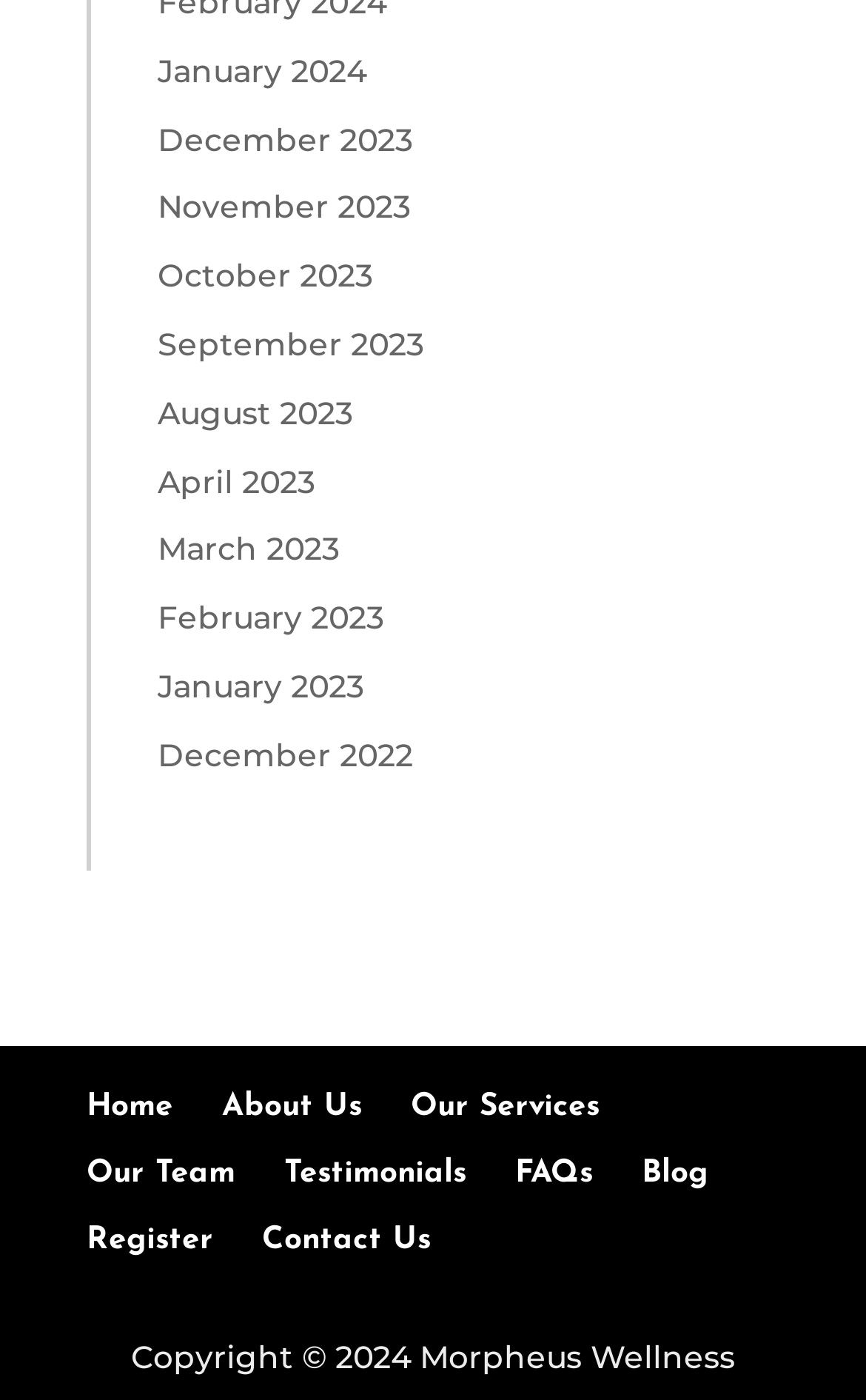Extract the bounding box coordinates of the UI element described: "Top News". Provide the coordinates in the format [left, top, right, bottom] with values ranging from 0 to 1.

None